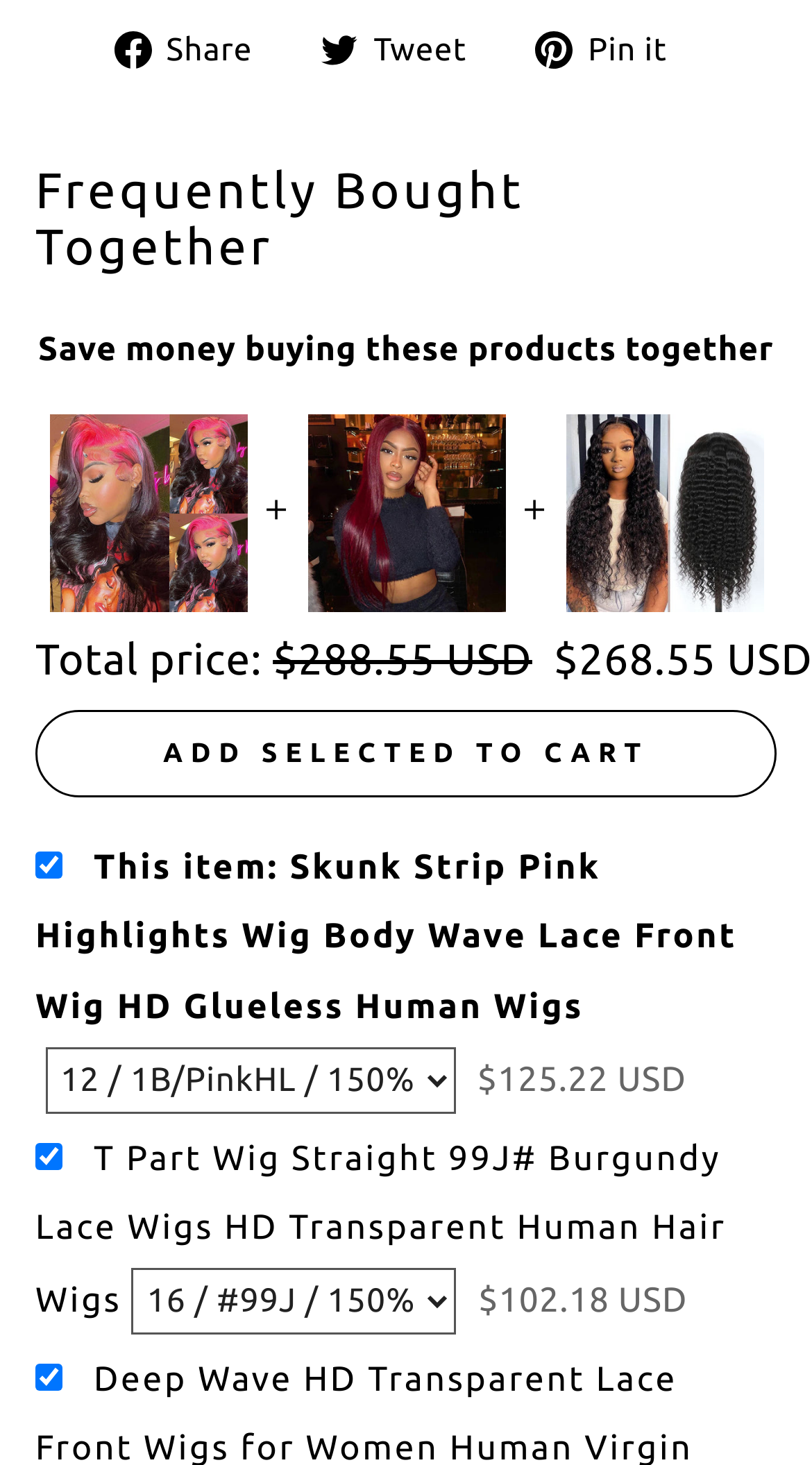Determine the bounding box coordinates of the clickable element to complete this instruction: "View January 2021". Provide the coordinates in the format of four float numbers between 0 and 1, [left, top, right, bottom].

None